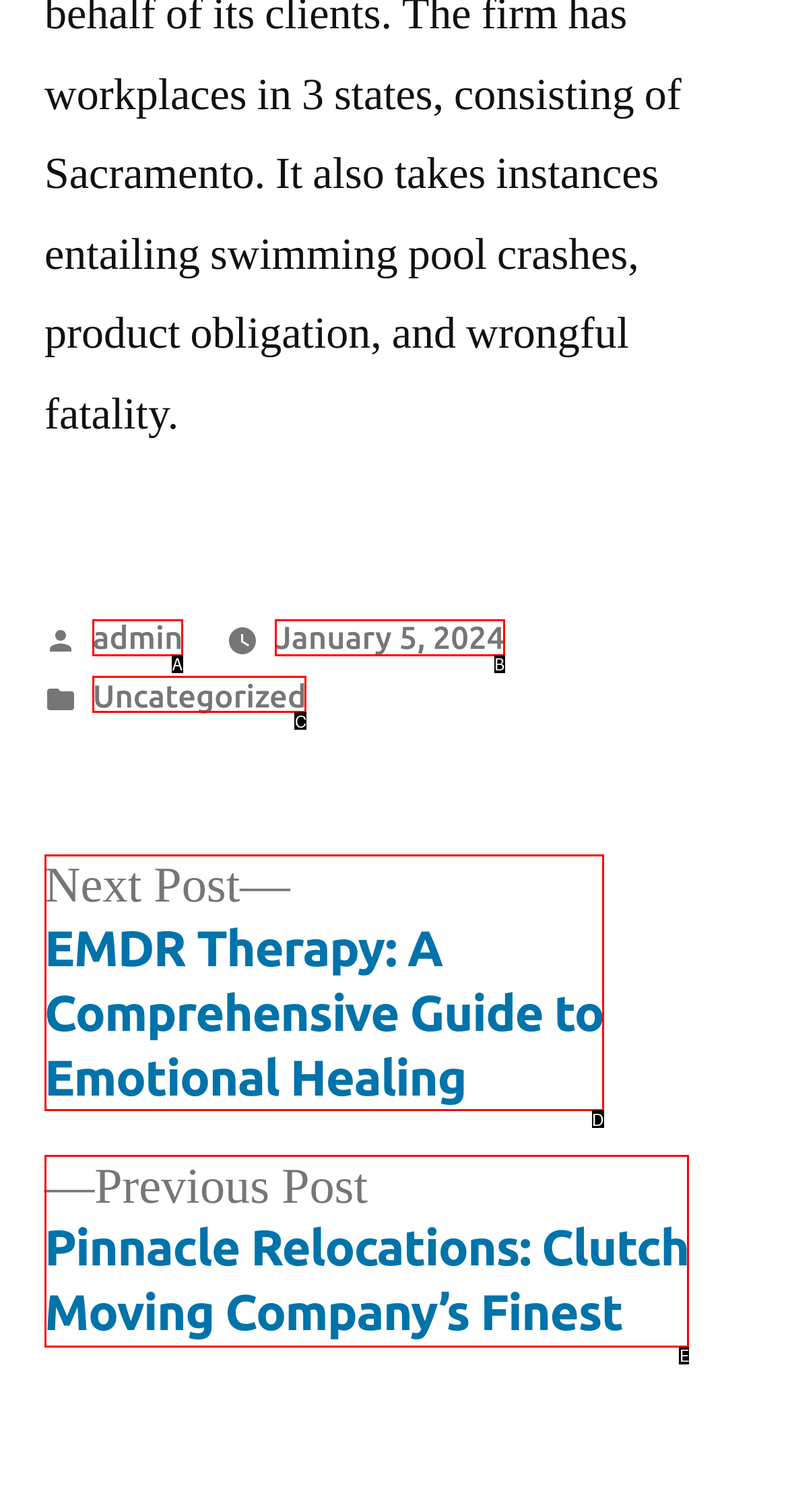Which HTML element matches the description: admin the best? Answer directly with the letter of the chosen option.

A